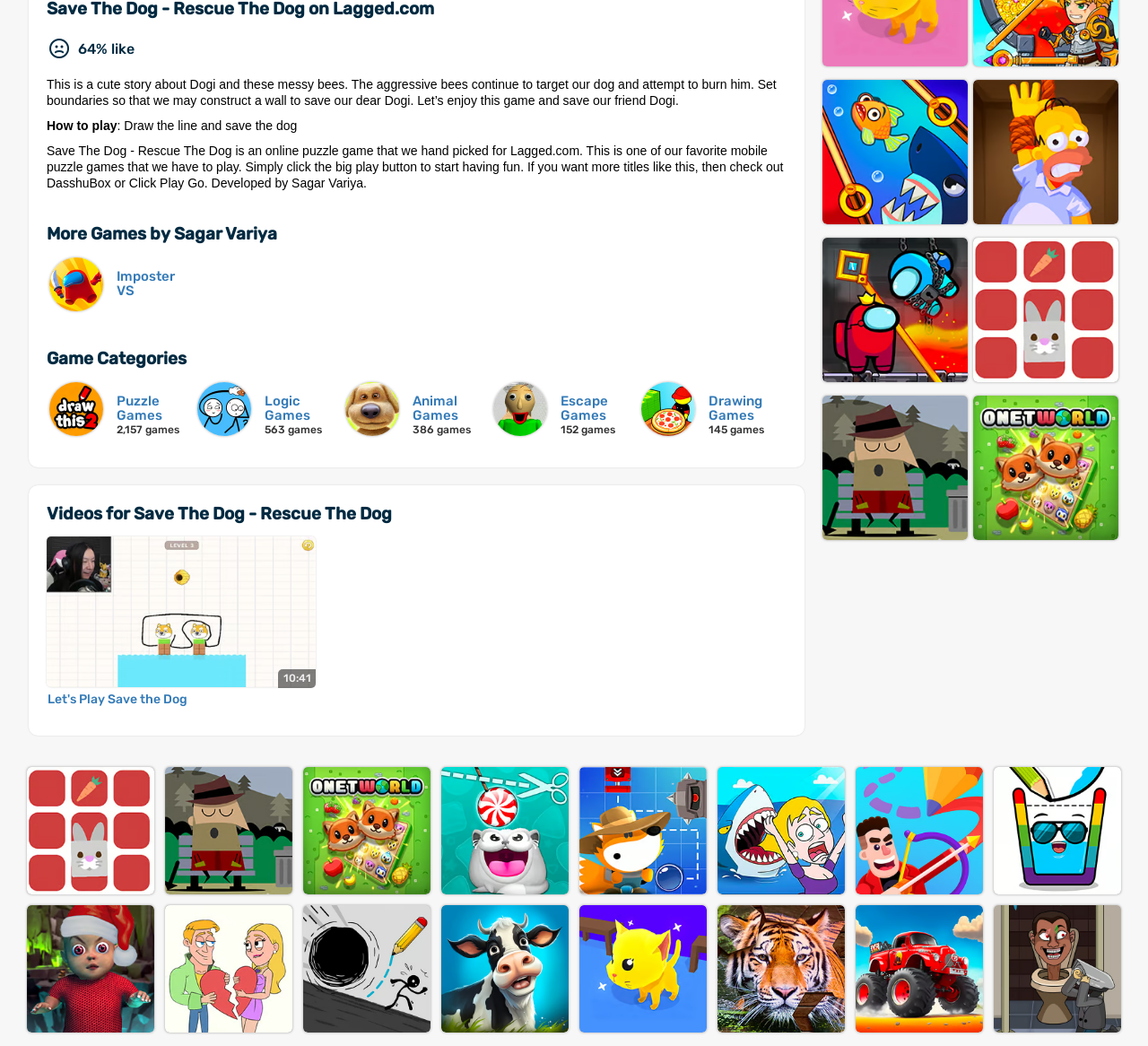Specify the bounding box coordinates (top-left x, top-left y, bottom-right x, bottom-right y) of the UI element in the screenshot that matches this description: Logic Games563 games

[0.172, 0.365, 0.298, 0.417]